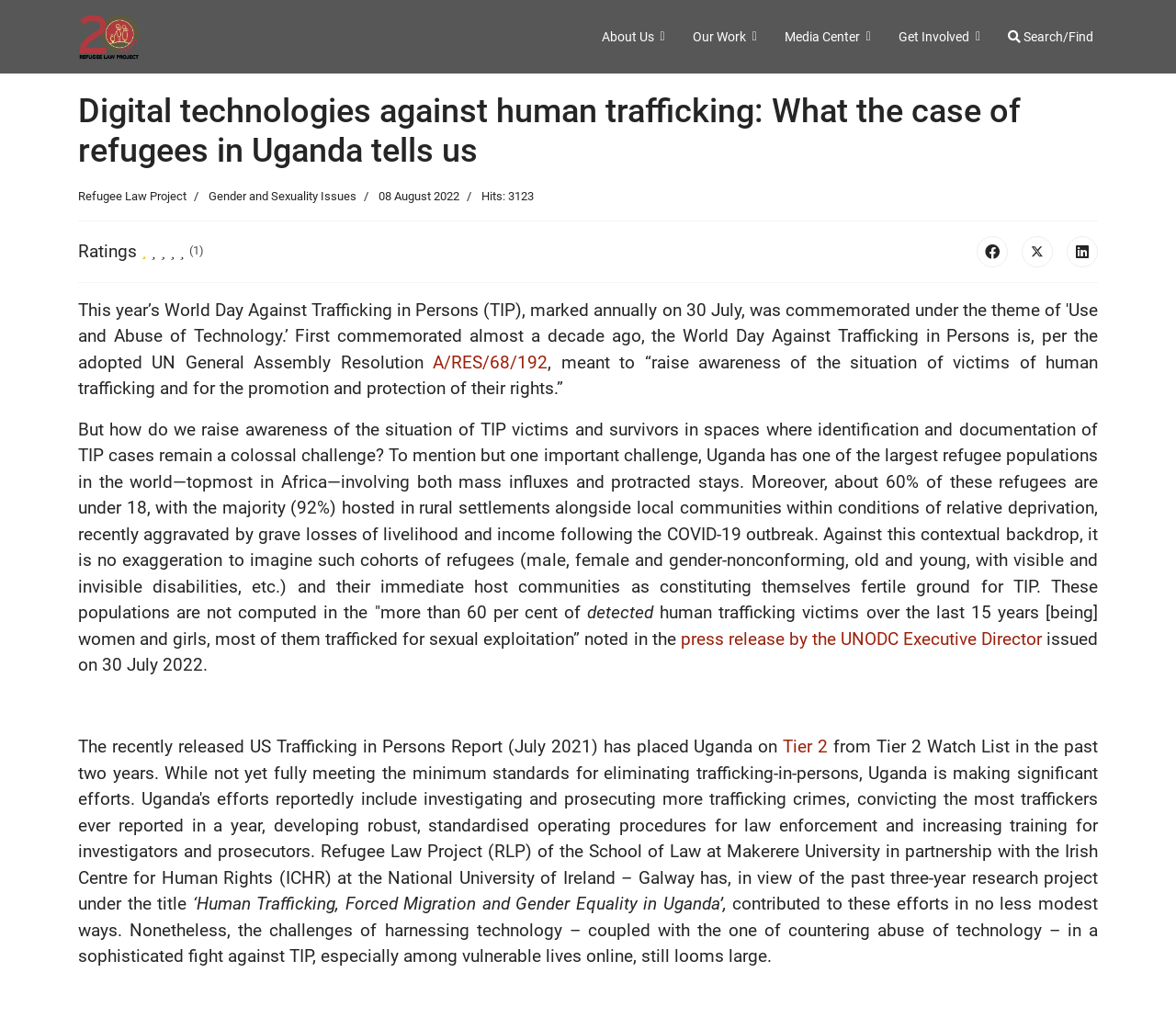Please identify the coordinates of the bounding box that should be clicked to fulfill this instruction: "Visit the 'Media Center'".

[0.655, 0.0, 0.752, 0.071]